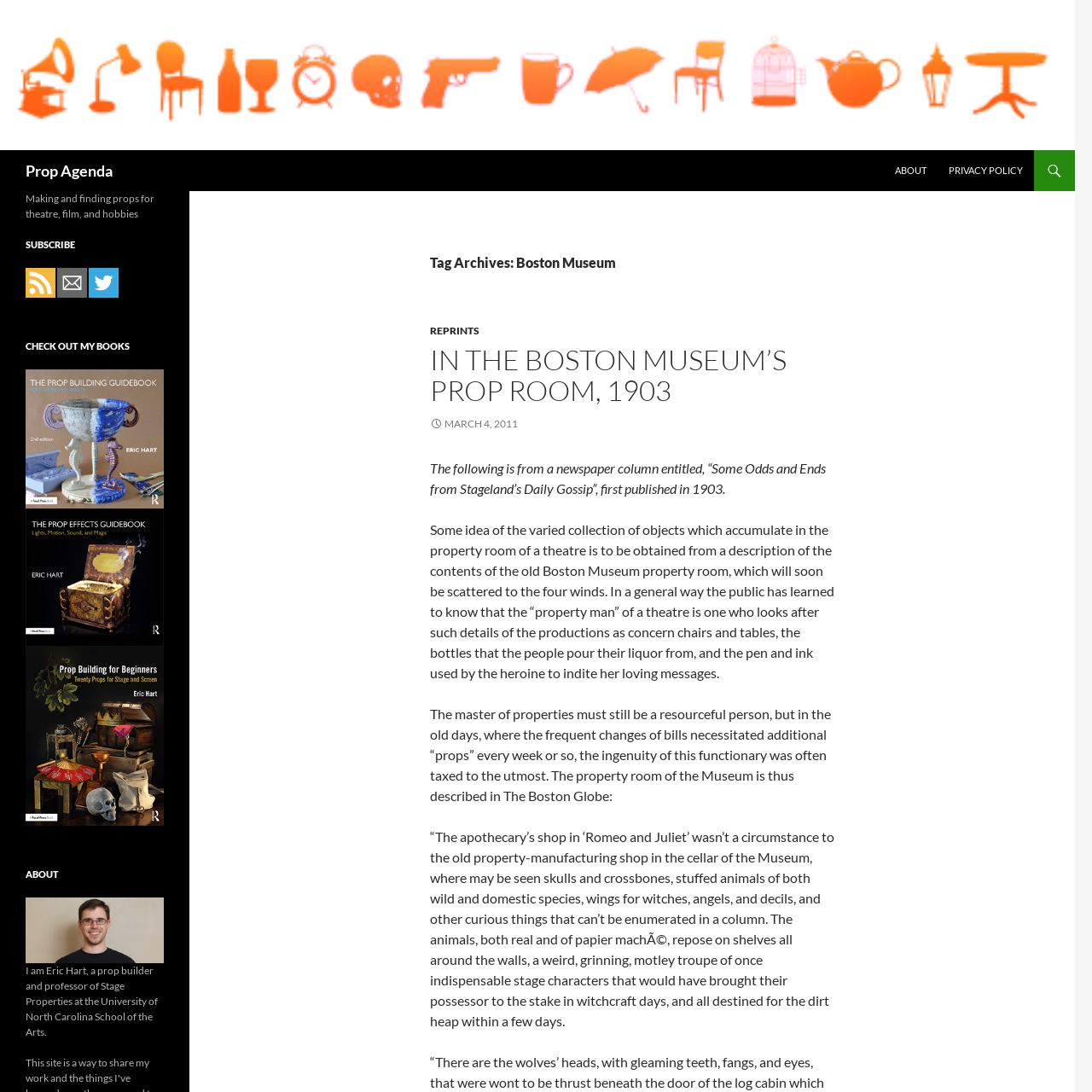Using the provided element description "alt="Subscribe to the RSS feed"", determine the bounding box coordinates of the UI element.

[0.023, 0.252, 0.051, 0.264]